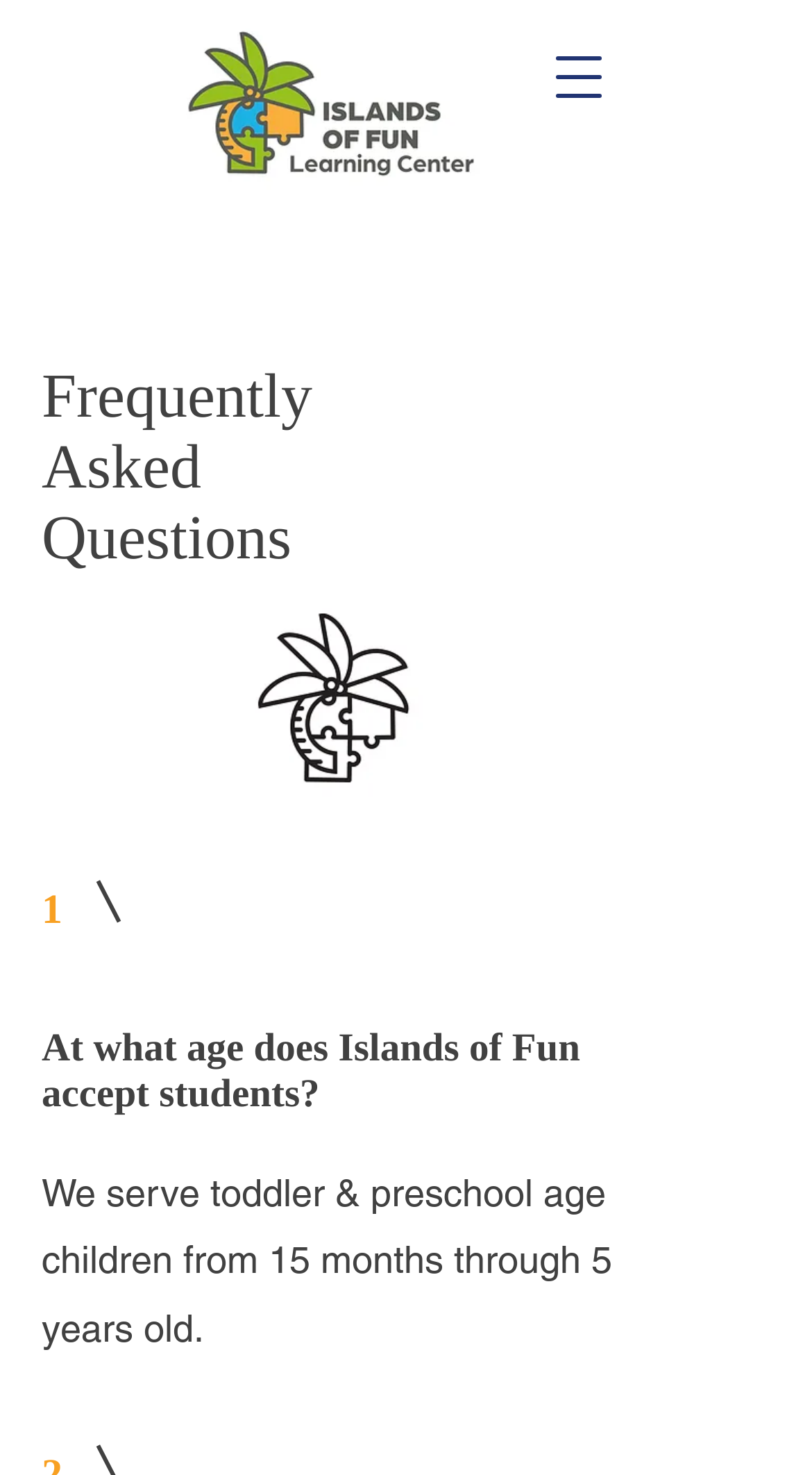By analyzing the image, answer the following question with a detailed response: What is the name of the learning center?

This answer can be obtained by looking at the root element's text 'Faqs | Islands Of Fun Learning Center | Dartmouth', which indicates that the webpage is about the FAQs of Islands Of Fun Learning Center.